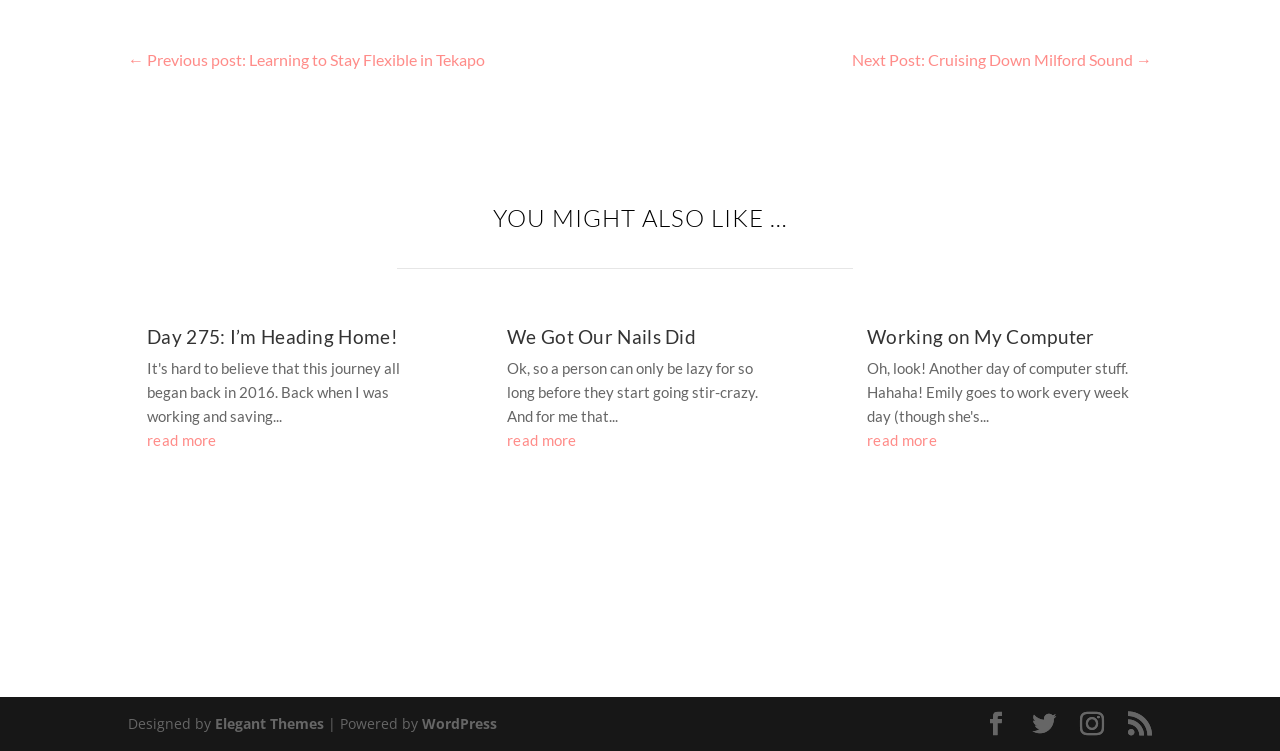What are the icons at the bottom right corner of the webpage?
Answer the question with detailed information derived from the image.

I examined the link elements at the bottom right corner of the webpage, and their text is a series of Unicode characters that represent social media icons.